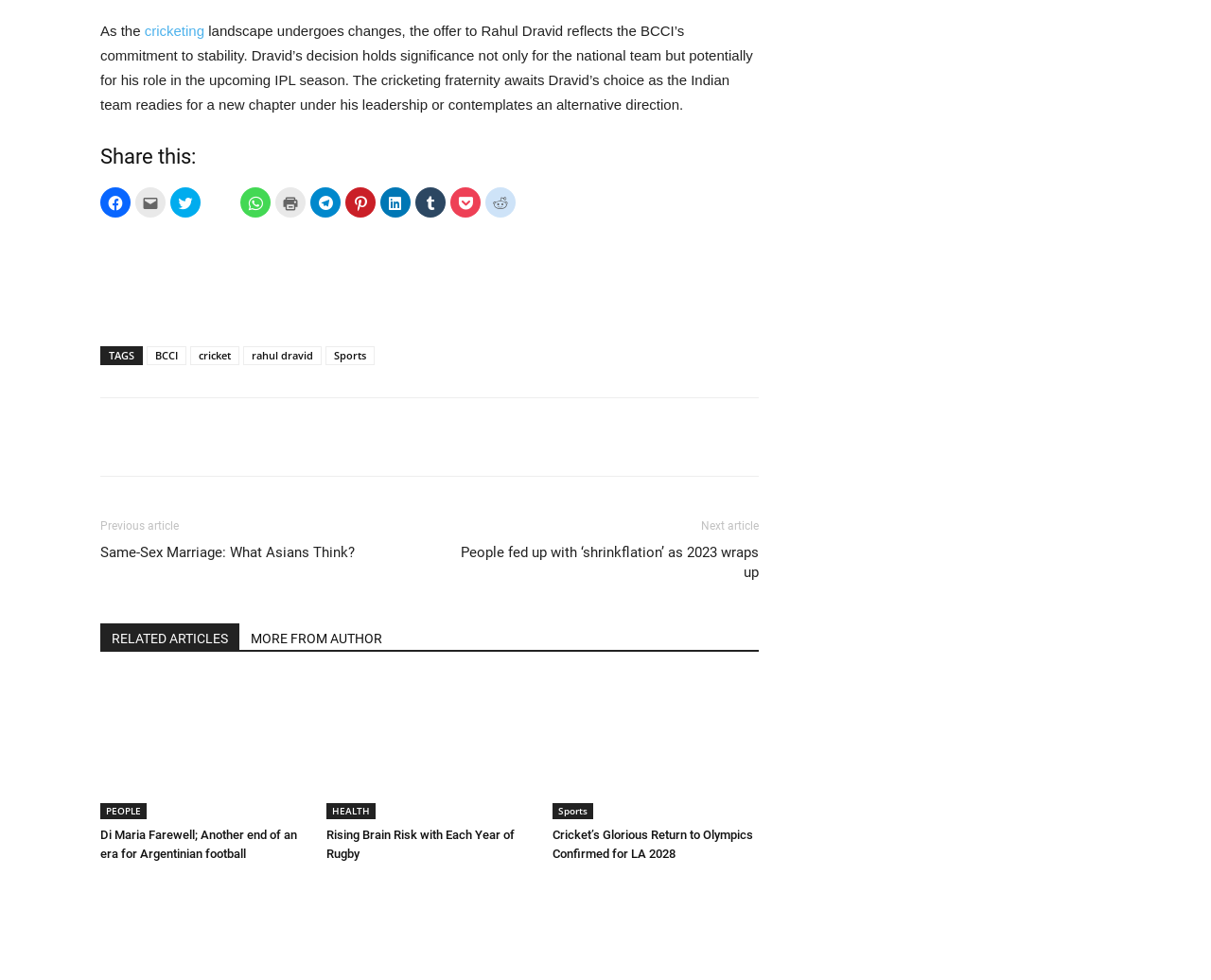What is the category of the article 'Rising Brain Risk with Each Year of Rugby'?
Using the information from the image, provide a comprehensive answer to the question.

The category of the article 'Rising Brain Risk with Each Year of Rugby' can be determined by looking at the heading above the article, which says 'HEALTH'.